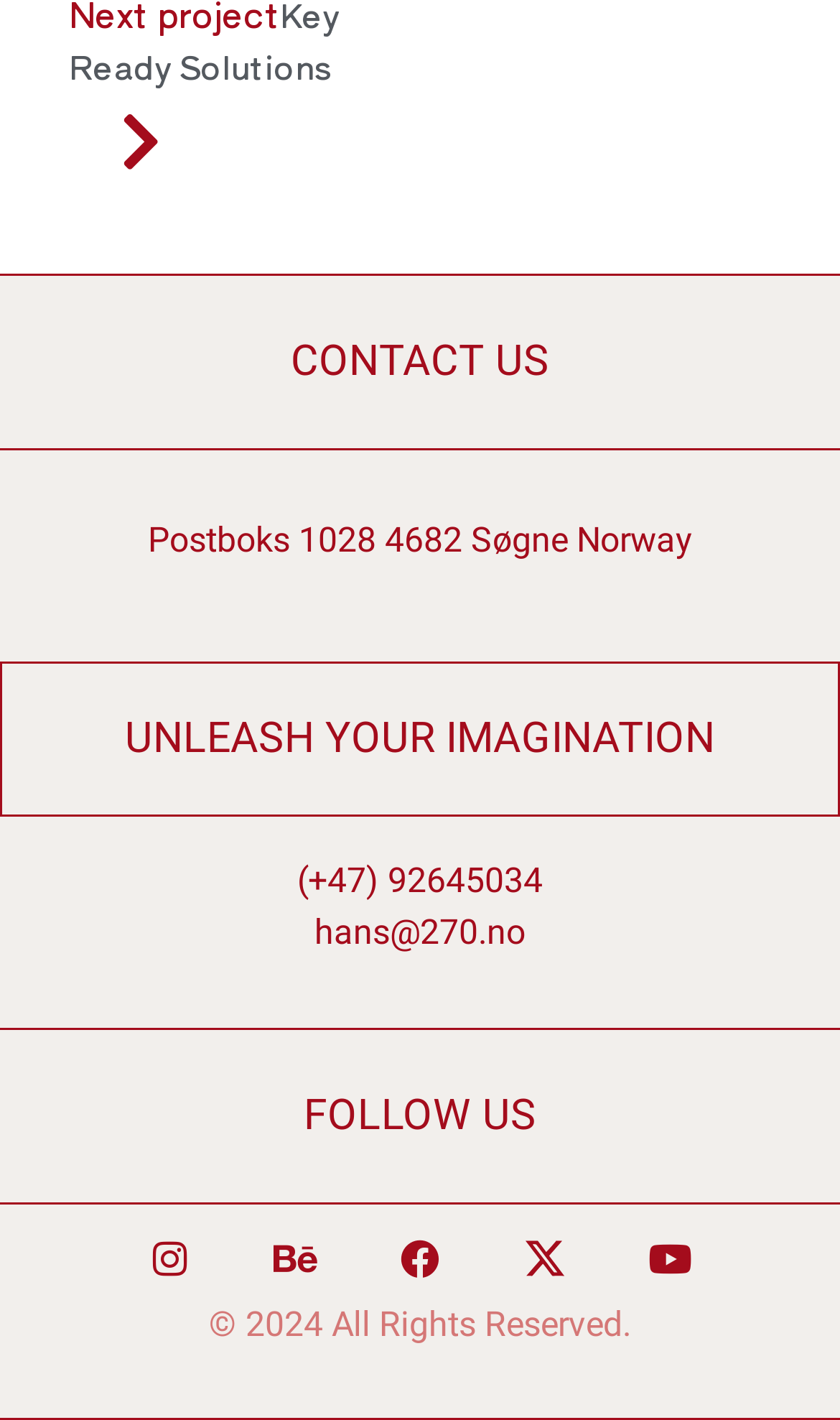What is the copyright year?
Please respond to the question with a detailed and informative answer.

I found the copyright year by looking at the StaticText element with the text '© 2024 All Rights Reserved.' which is located at the bottom of the page.